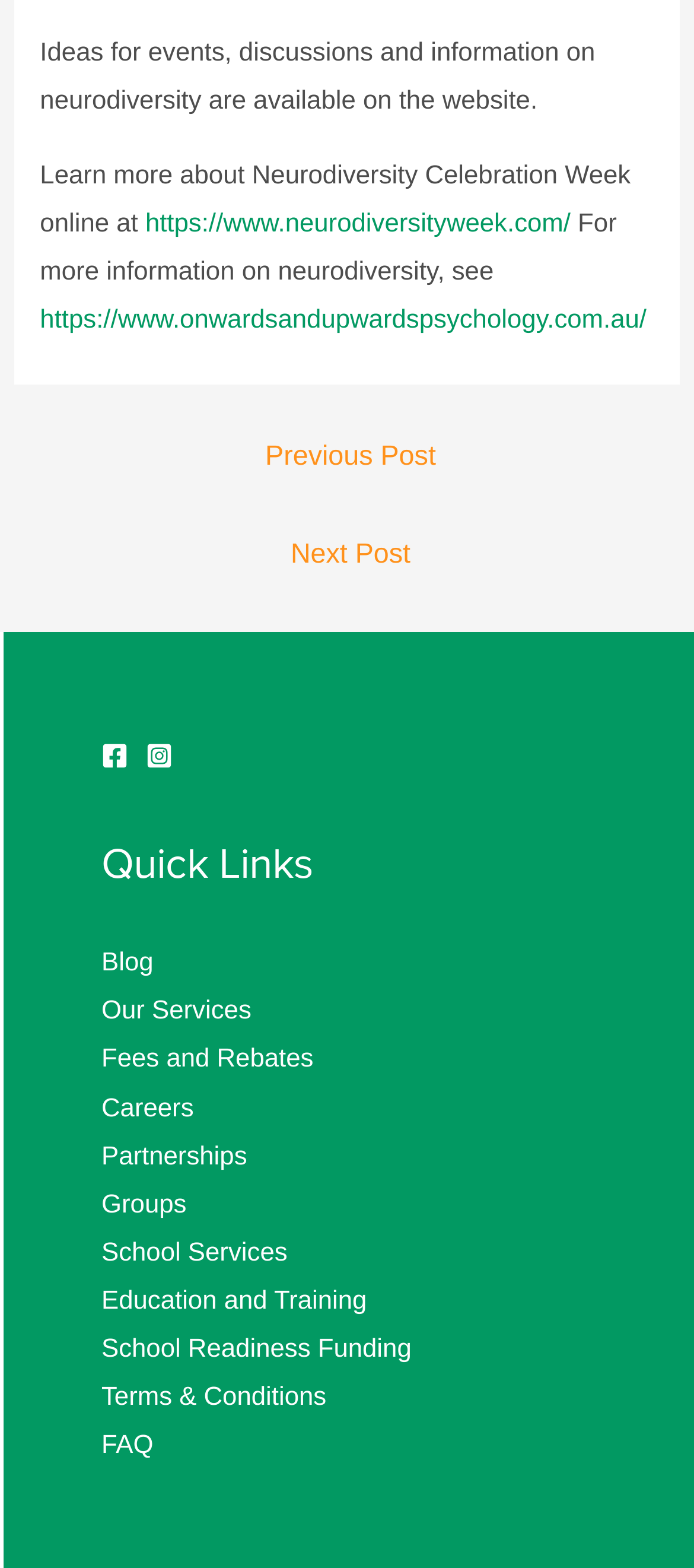What is the topic of Neurodiversity Celebration Week?
Answer the question using a single word or phrase, according to the image.

Neurodiversity